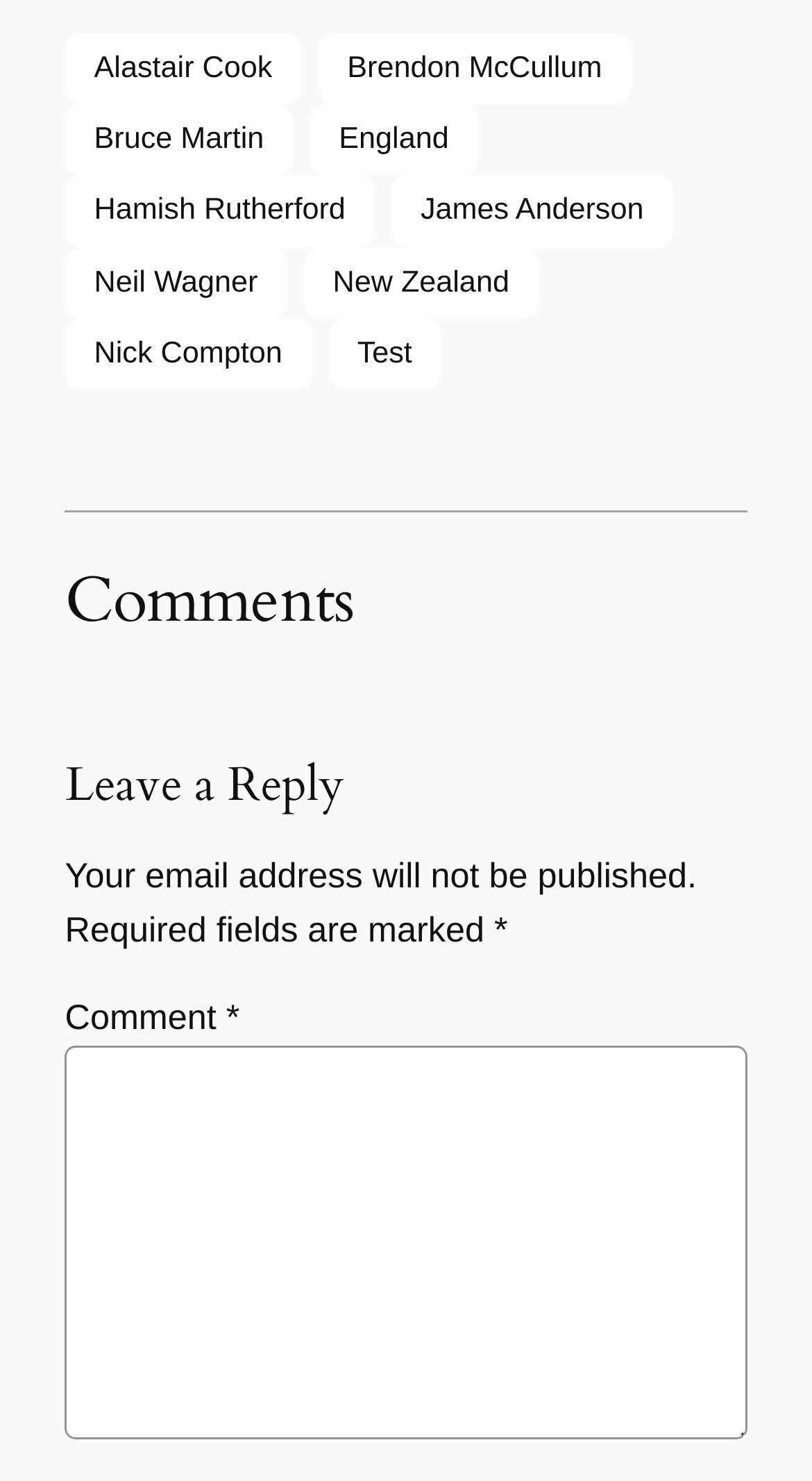Please identify the bounding box coordinates for the region that you need to click to follow this instruction: "Click on Alastair Cook".

[0.08, 0.022, 0.371, 0.07]